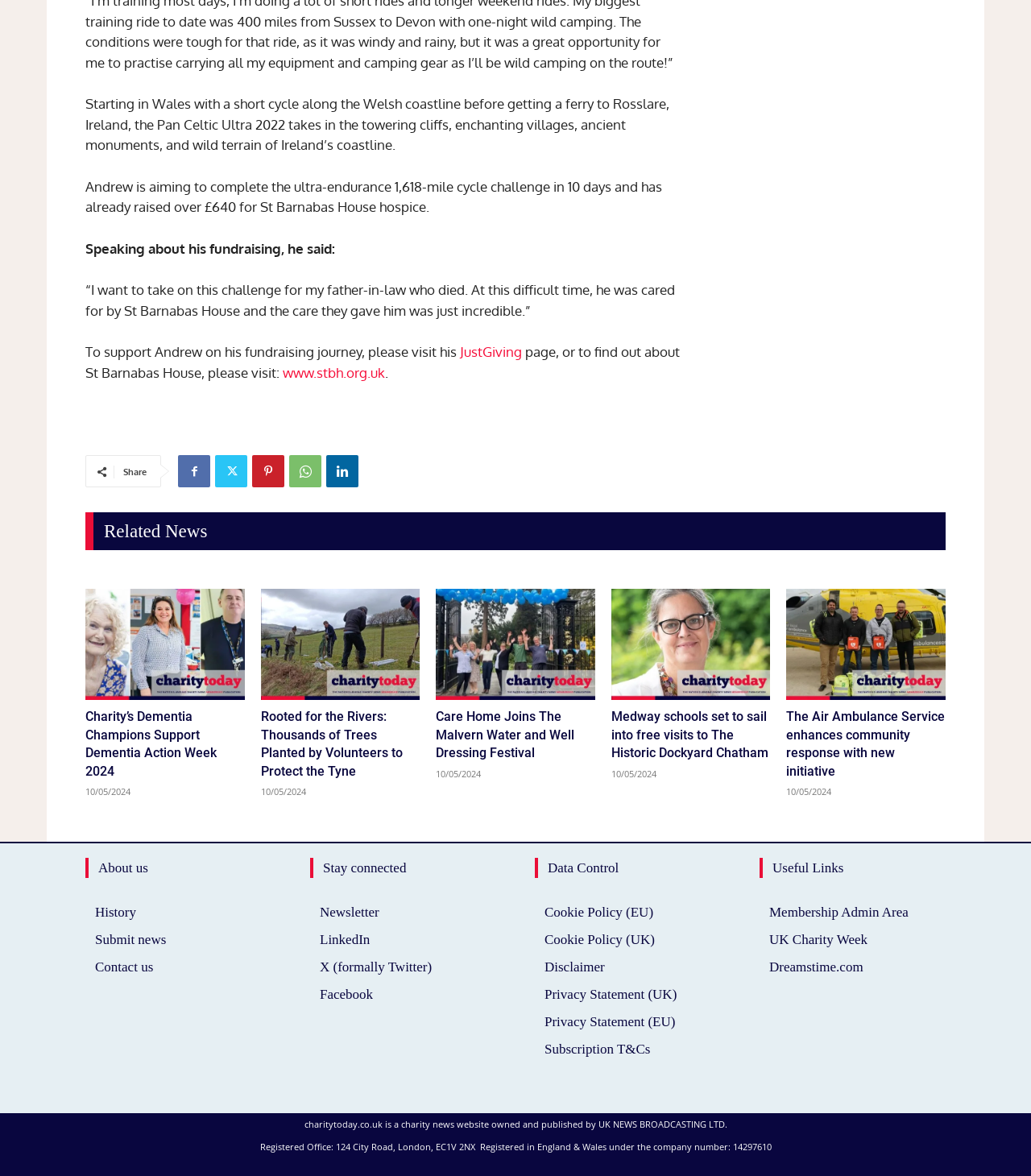Identify the coordinates of the bounding box for the element described below: "History". Return the coordinates as four float numbers between 0 and 1: [left, top, right, bottom].

[0.092, 0.764, 0.263, 0.788]